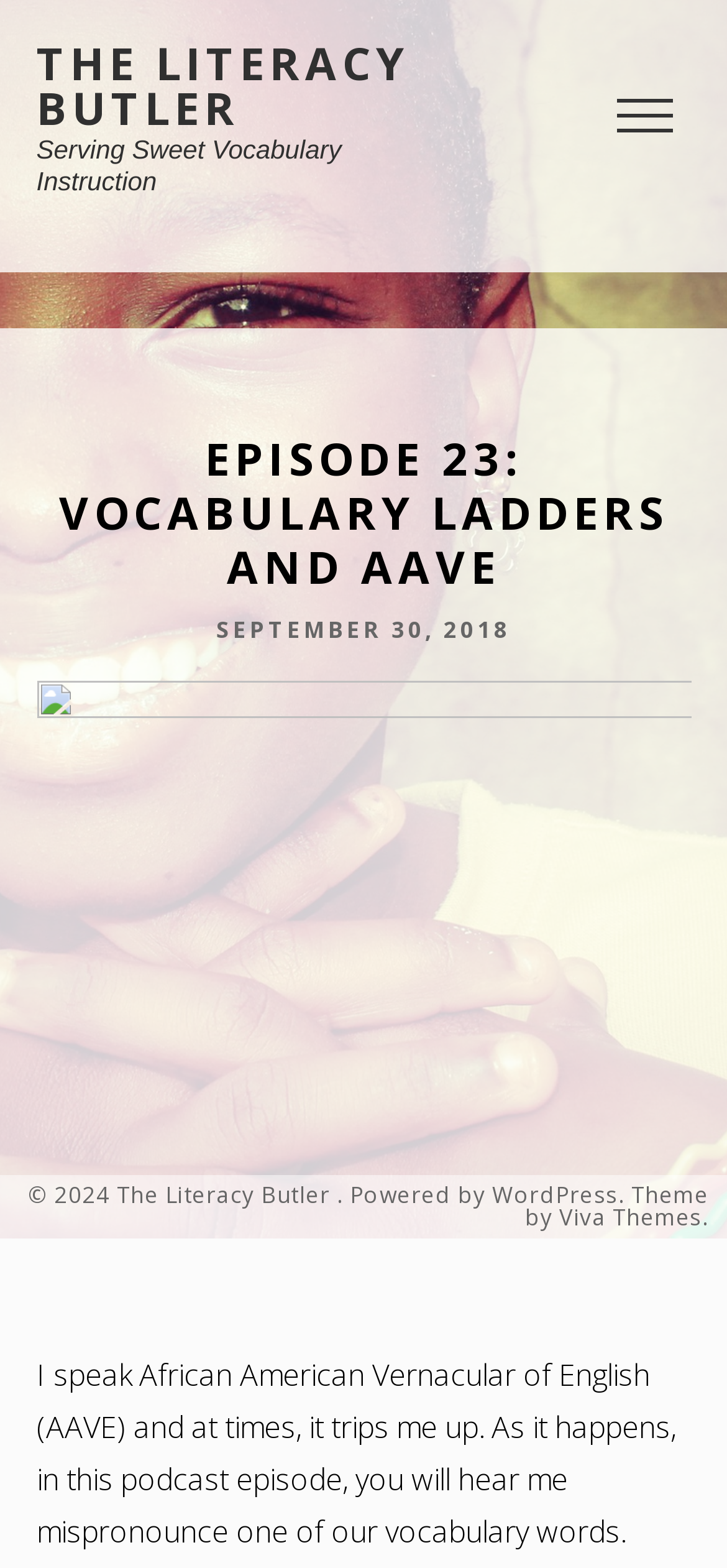What is the date of the episode?
Look at the image and respond with a single word or a short phrase.

SEPTEMBER 30, 2018